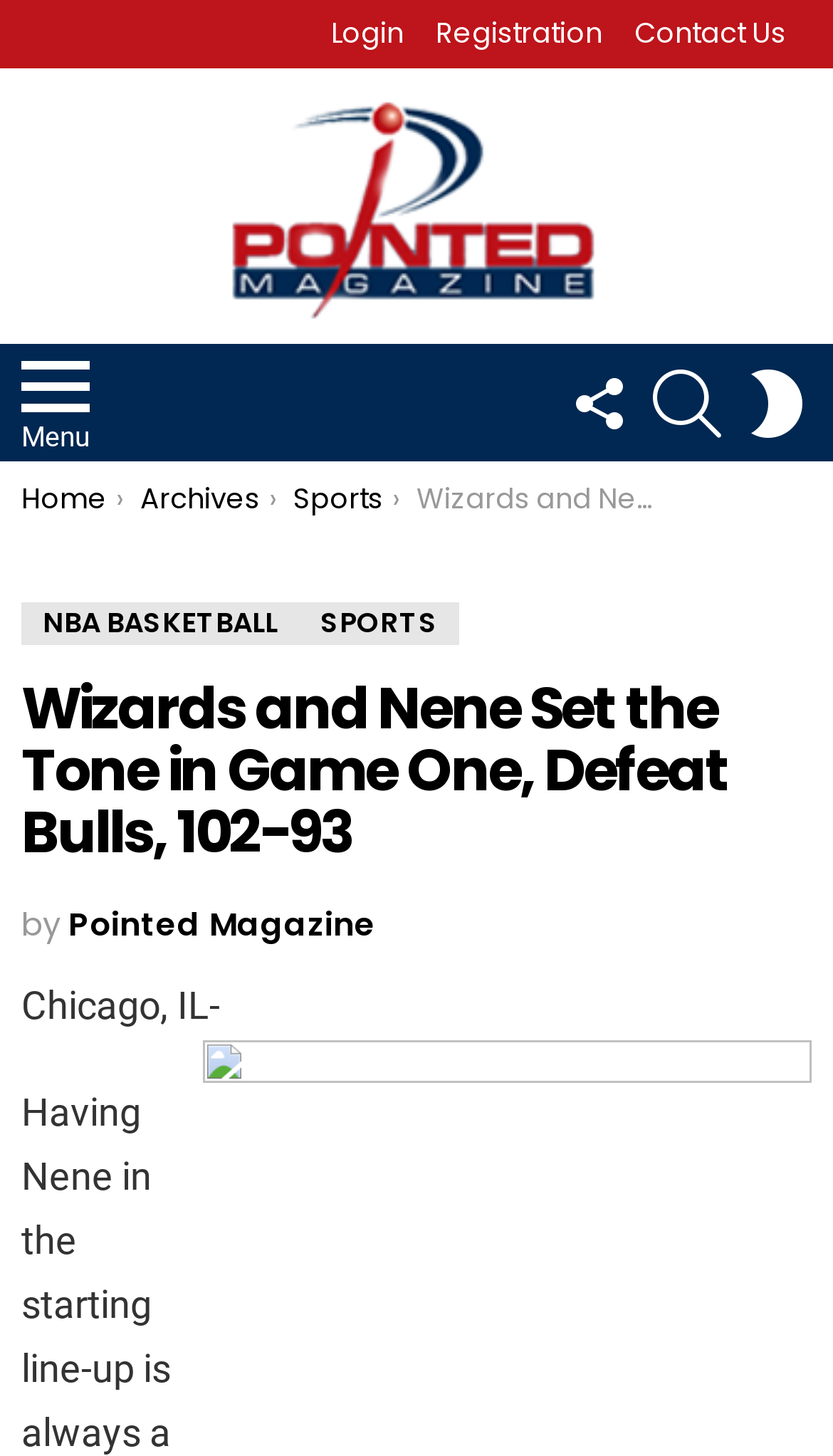Illustrate the webpage with a detailed description.

The webpage appears to be an article from Pointed Magazine, with a focus on a sports game between the Wizards and the Bulls. At the top of the page, there are several links, including "Login", "Registration", and "Contact Us", positioned horizontally across the page. Below these links, there is a larger link to "Pointed Magazine" accompanied by an image of the magazine's logo.

To the left of the logo, there is a menu icon represented by "\ue018". On the right side of the page, there are social media links, including "Facebook" and "Instagram", as well as a search icon represented by "\ue016" and a button to switch the skin of the website.

Below the top navigation, there is a breadcrumb trail indicating the current location, with links to "Home", "Archives", and "Sports". The "Sports" link is expanded to show a sub-menu with links to "NBA BASKETBALL" and "SPORTS".

The main content of the page is an article with the title "Wizards and Nene Set the Tone in Game One, Defeat Bulls, 102-93". The article is attributed to "Pointed Magazine" and has a brief introduction that starts with "Chicago, IL-".